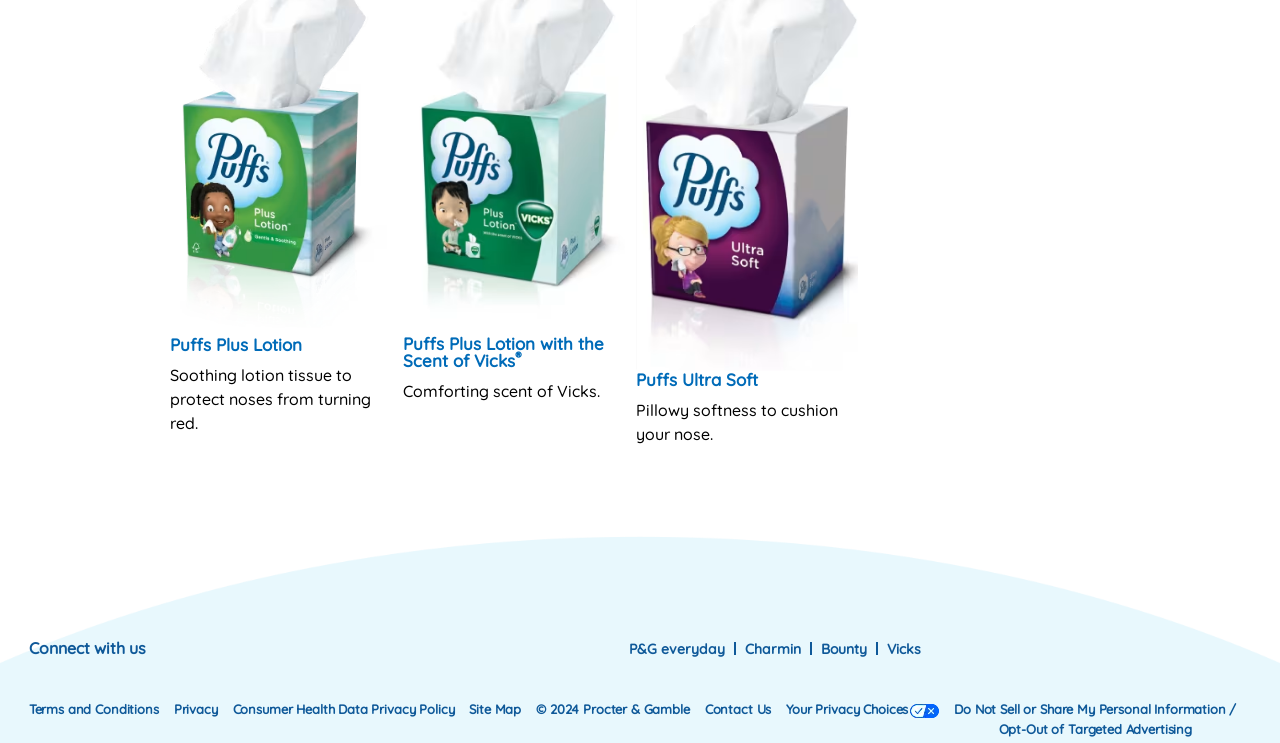Locate the bounding box of the UI element described in the following text: "Consumer Health Data Privacy Policy".

[0.182, 0.942, 0.355, 0.969]